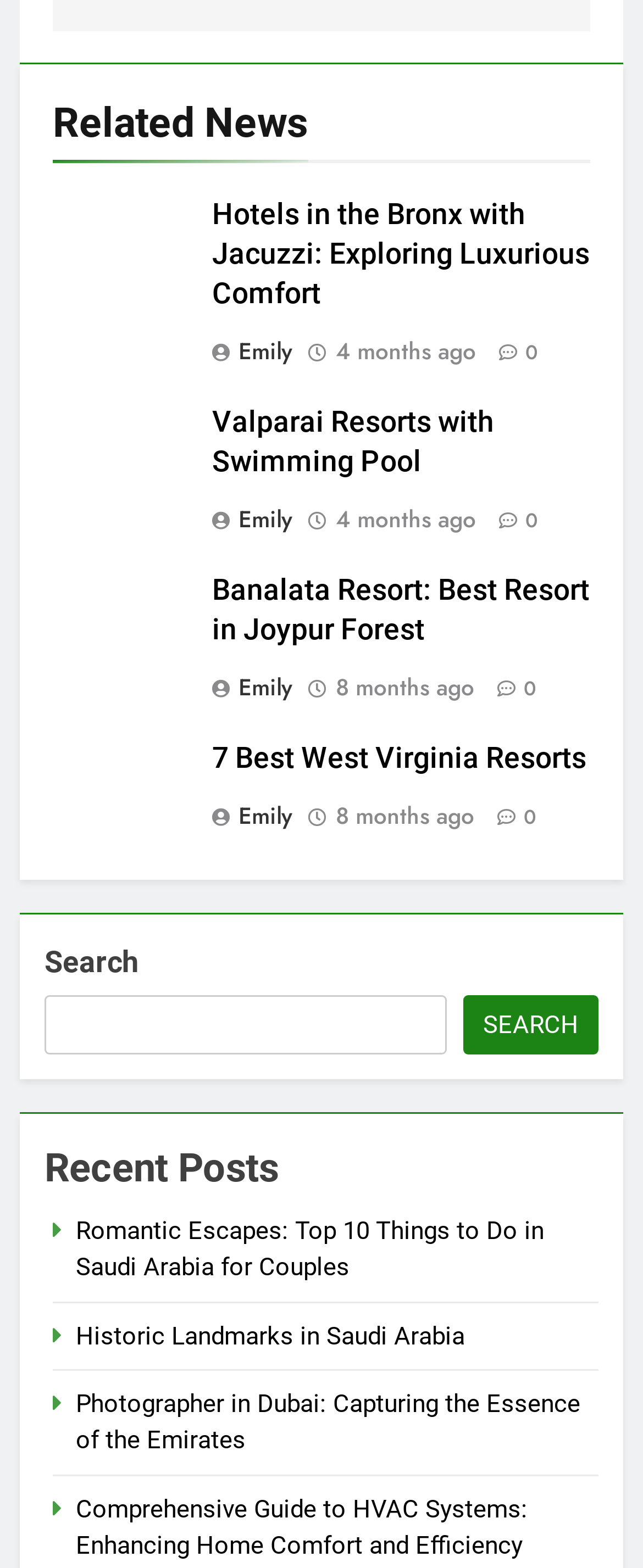Provide the bounding box coordinates of the HTML element this sentence describes: "4 months ago4 months ago". The bounding box coordinates consist of four float numbers between 0 and 1, i.e., [left, top, right, bottom].

[0.522, 0.215, 0.74, 0.234]